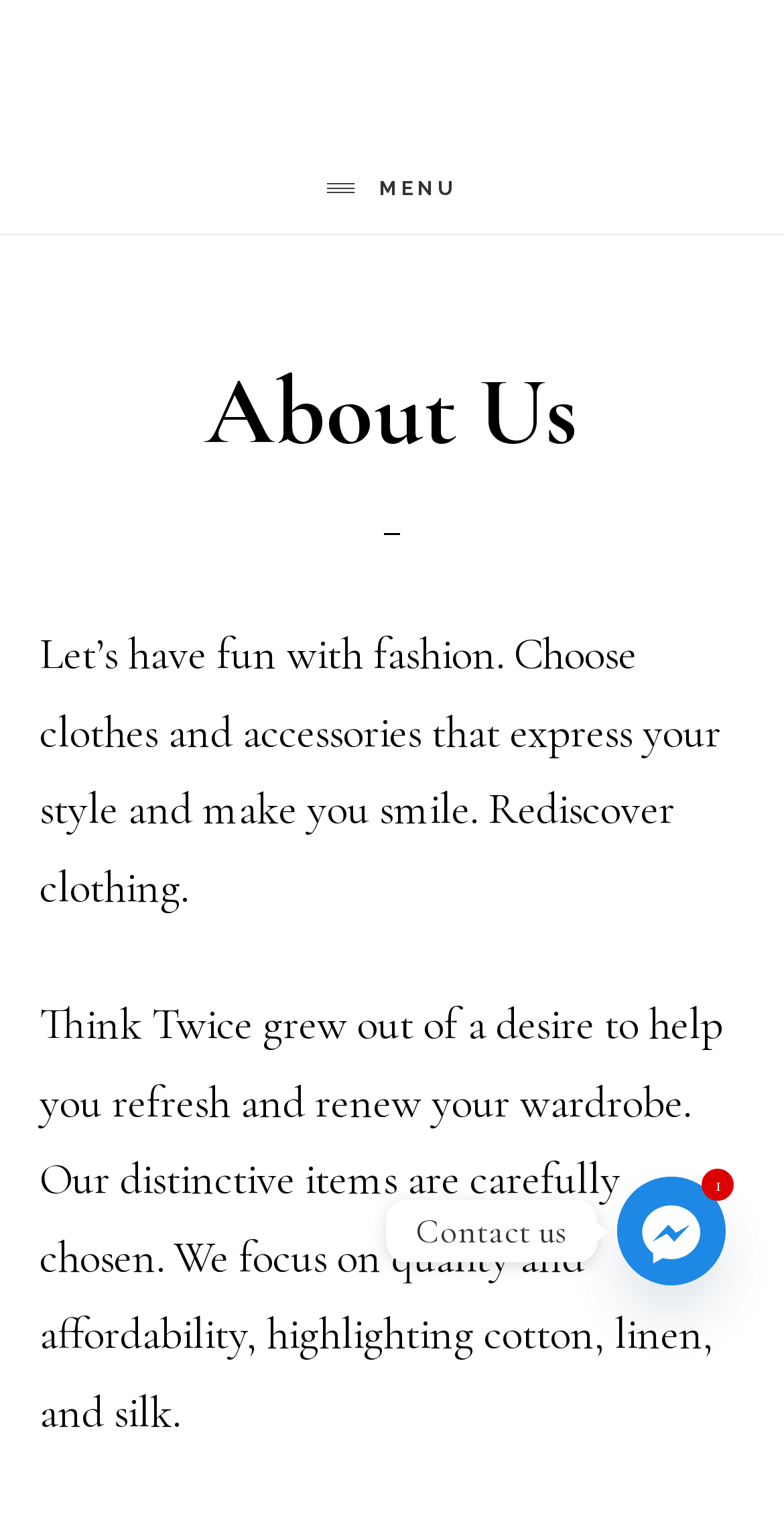Generate a thorough description of the webpage.

The webpage is about "About Us" and appears to be a fashion-related page. At the top left corner, there are two links, "Skip to main content" and "Skip to footer", which are likely navigation aids for accessibility. 

Next to these links, a prominent link "THINK TWICE CANADA" is displayed, taking up a significant portion of the top section. Below this, a button with a menu icon is situated, which, when expanded, reveals a header section with a heading "About Us". 

Under the header, there are two blocks of text. The first block encourages users to have fun with fashion and choose clothes that express their style. The second block explains the purpose of "Think Twice", which is to help users refresh and renew their wardrobe with high-quality, affordable items made from materials like cotton, linen, and silk.

At the bottom right corner, there is a link to "Facebook_Messenger" accompanied by an image, and a "Contact us" text is situated nearby.